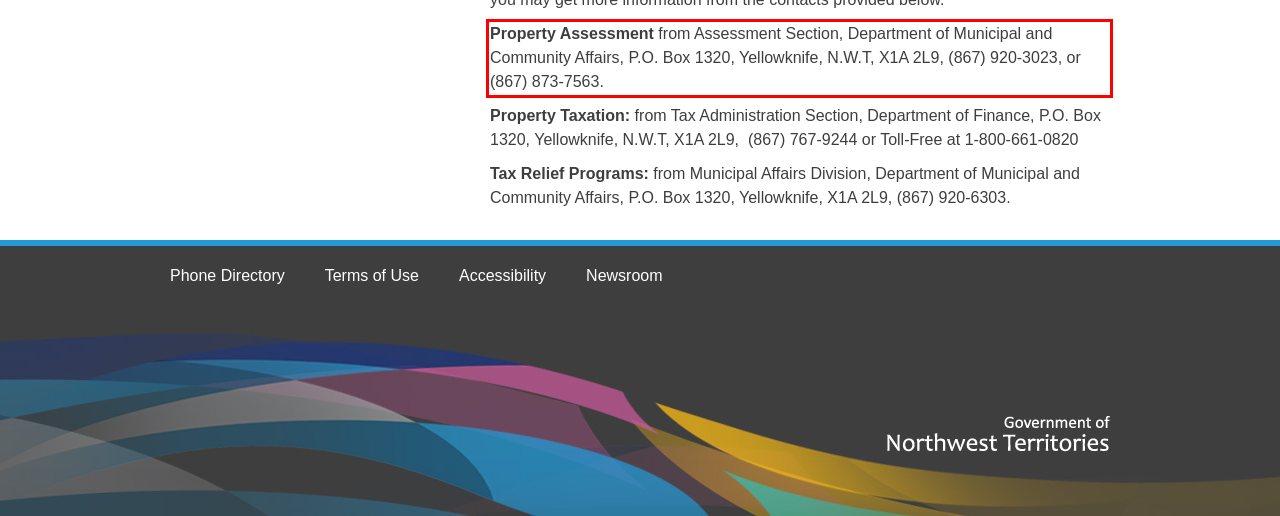There is a UI element on the webpage screenshot marked by a red bounding box. Extract and generate the text content from within this red box.

Property Assessment from Assessment Section, Department of Municipal and Community Affairs, P.O. Box 1320, Yellowknife, N.W.T, X1A 2L9, (867) 920-3023, or (867) 873-7563.